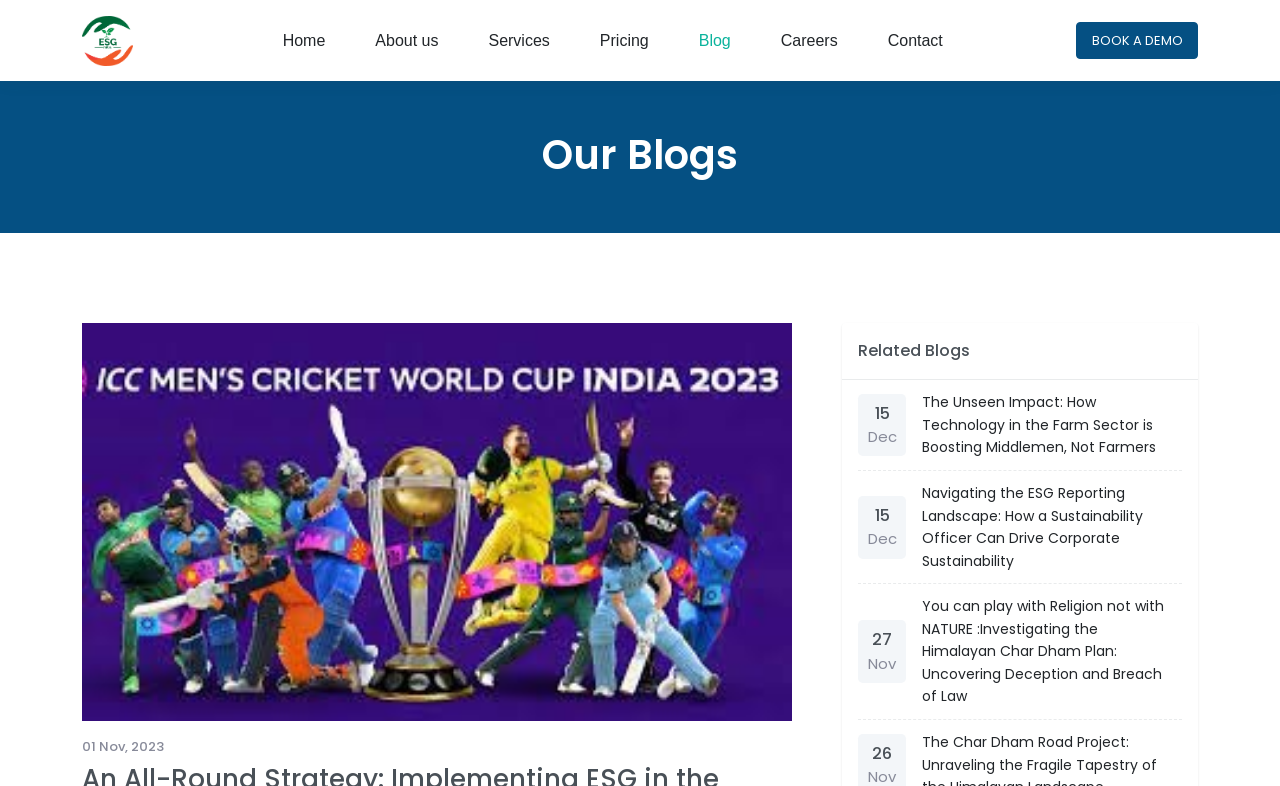Describe every aspect of the webpage comprehensively.

The webpage is about ESG Consulting Firms in India, specifically ESG Mitra, which offers expert sustainable guidance, ESG tools, and ESG training. 

At the top left corner, there is a logo image with a dark theme. Next to it, there is a navigation menu with links to 'Home', 'About us', 'Services', 'Pricing', 'Blog', 'Careers', and 'Contact'. 

On the right side of the navigation menu, there is a prominent call-to-action button 'BOOK A DEMO'. 

Below the navigation menu, there is a section titled 'Our Blogs'. This section contains a figure, likely an image, and a list of blog posts. Each blog post has a heading with the date, followed by a link to the article. The blog posts are arranged in a vertical column, with the most recent one at the top. The dates of the blog posts range from November 1, 2023, to November 26, 2023. 

To the right of the blog post list, there is a section titled 'Related Blogs'. This section contains a heading with the number '15', followed by a static text 'Dec', indicating that there are 15 related blog posts in December. Below this, there are more headings with dates and static texts, indicating the number of related blog posts in each month.